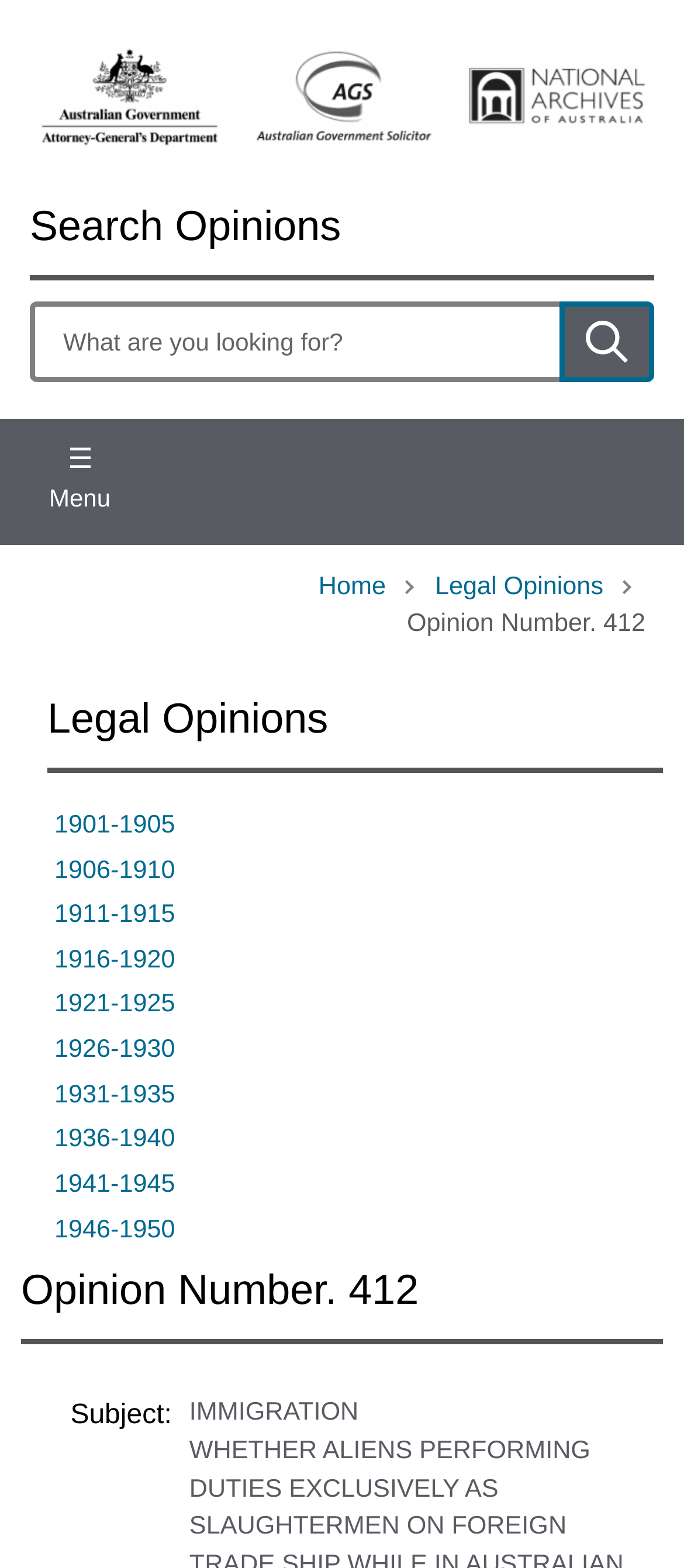Locate the bounding box coordinates of the element that needs to be clicked to carry out the instruction: "Go to home page". The coordinates should be given as four float numbers ranging from 0 to 1, i.e., [left, top, right, bottom].

[0.466, 0.365, 0.564, 0.383]